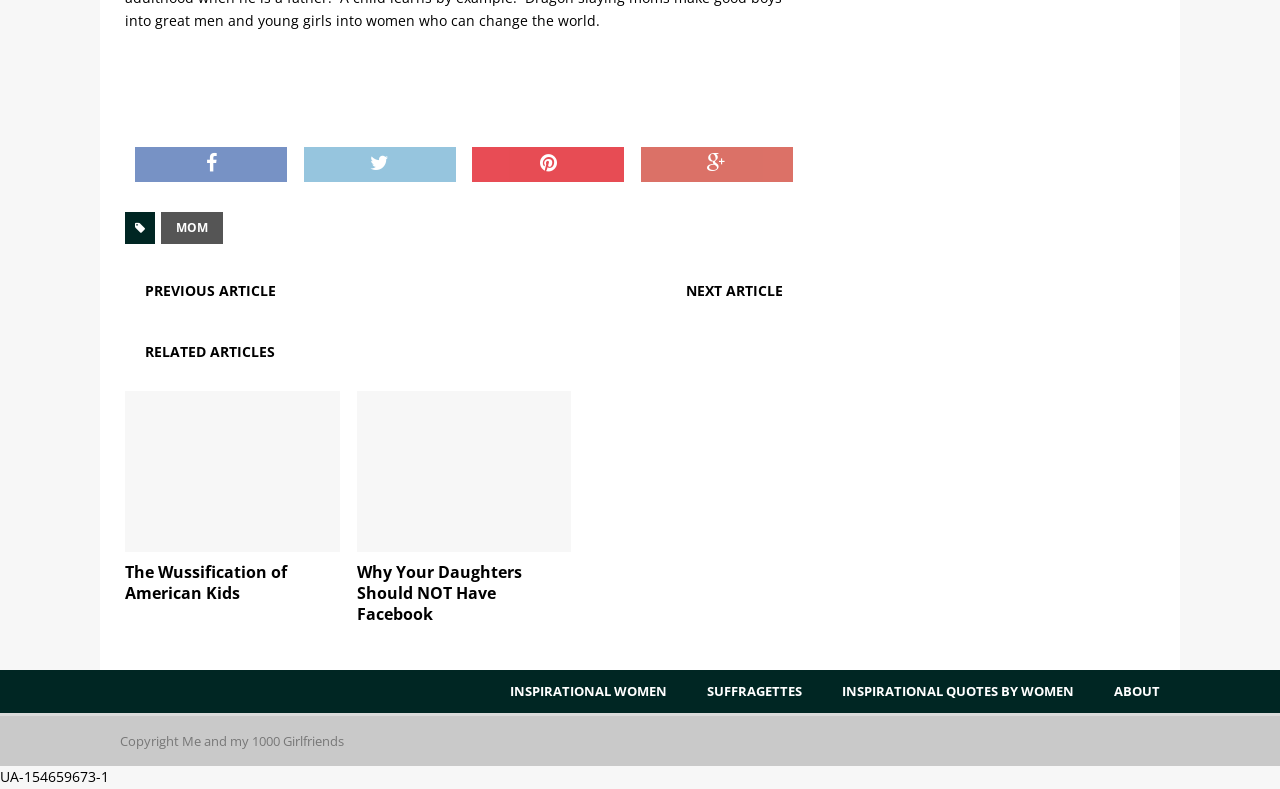Locate the bounding box coordinates of the element you need to click to accomplish the task described by this instruction: "go to the next article".

[0.536, 0.356, 0.612, 0.381]